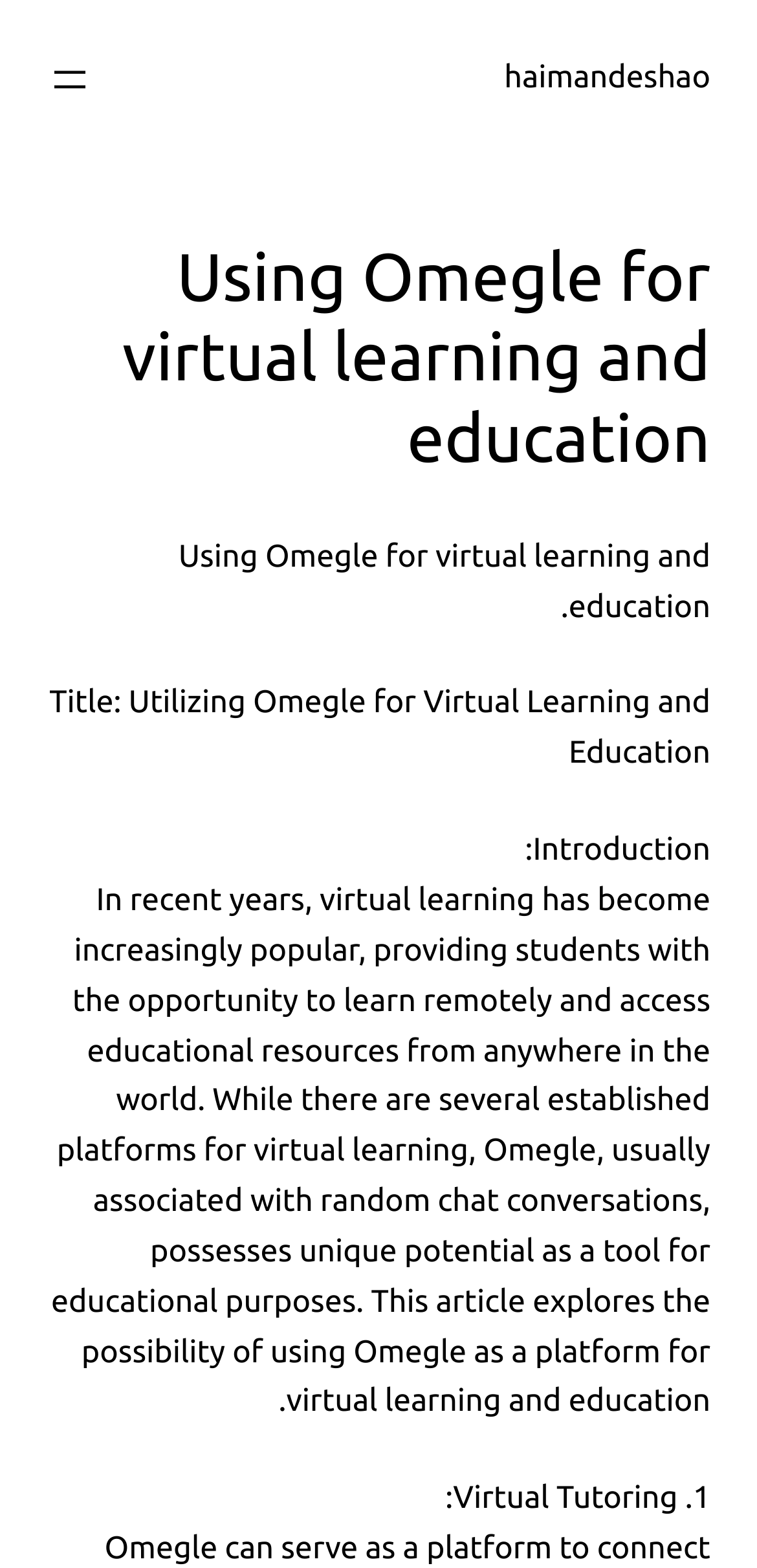Based on the element description haimandeshao, identify the bounding box coordinates for the UI element. The coordinates should be in the format (top-left x, top-left y, bottom-right x, bottom-right y) and within the 0 to 1 range.

[0.666, 0.039, 0.938, 0.061]